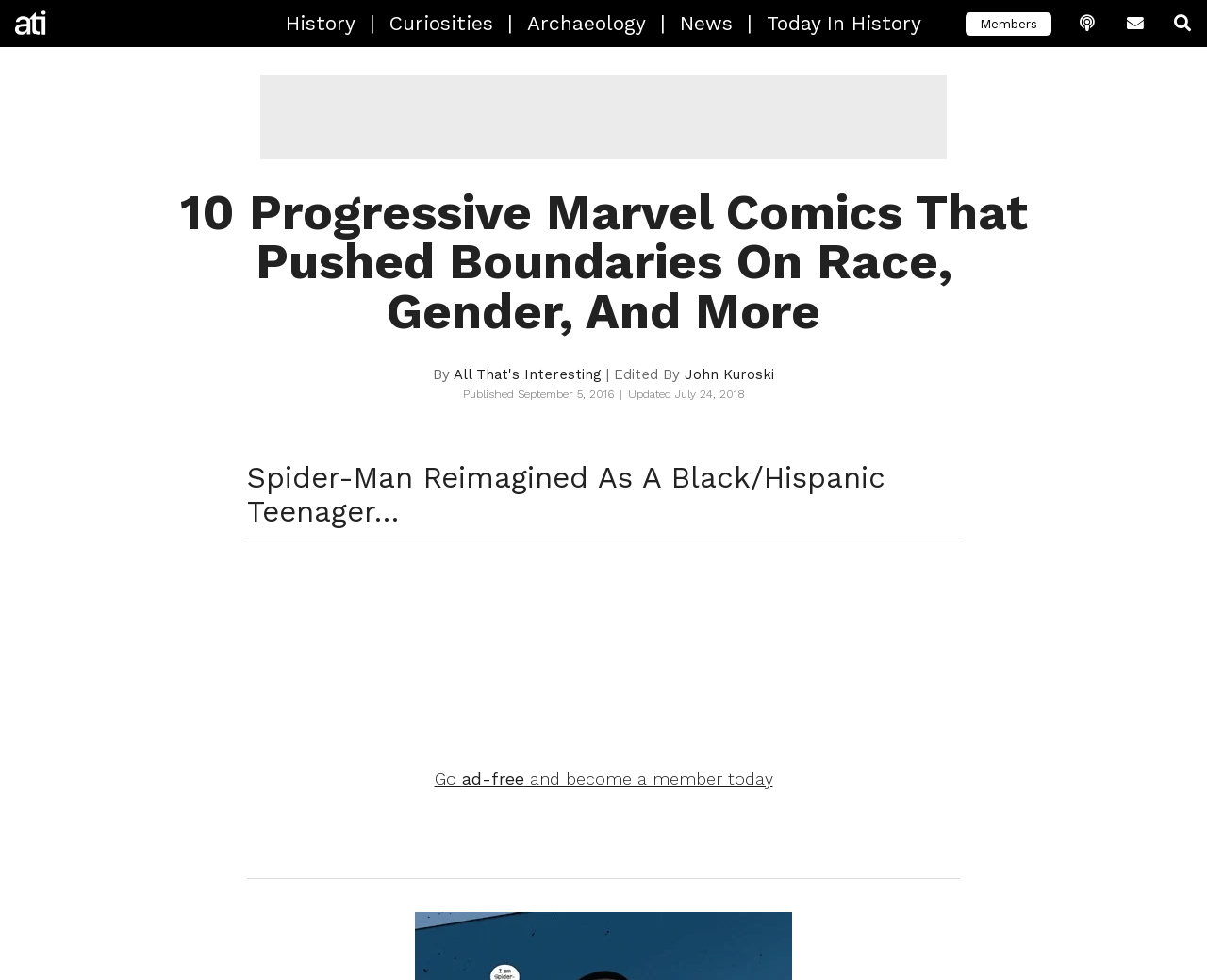Reply to the question with a brief word or phrase: What is the first comic book mentioned in the article?

Spider-Man Reimagined As A Black/Hispanic Teenager